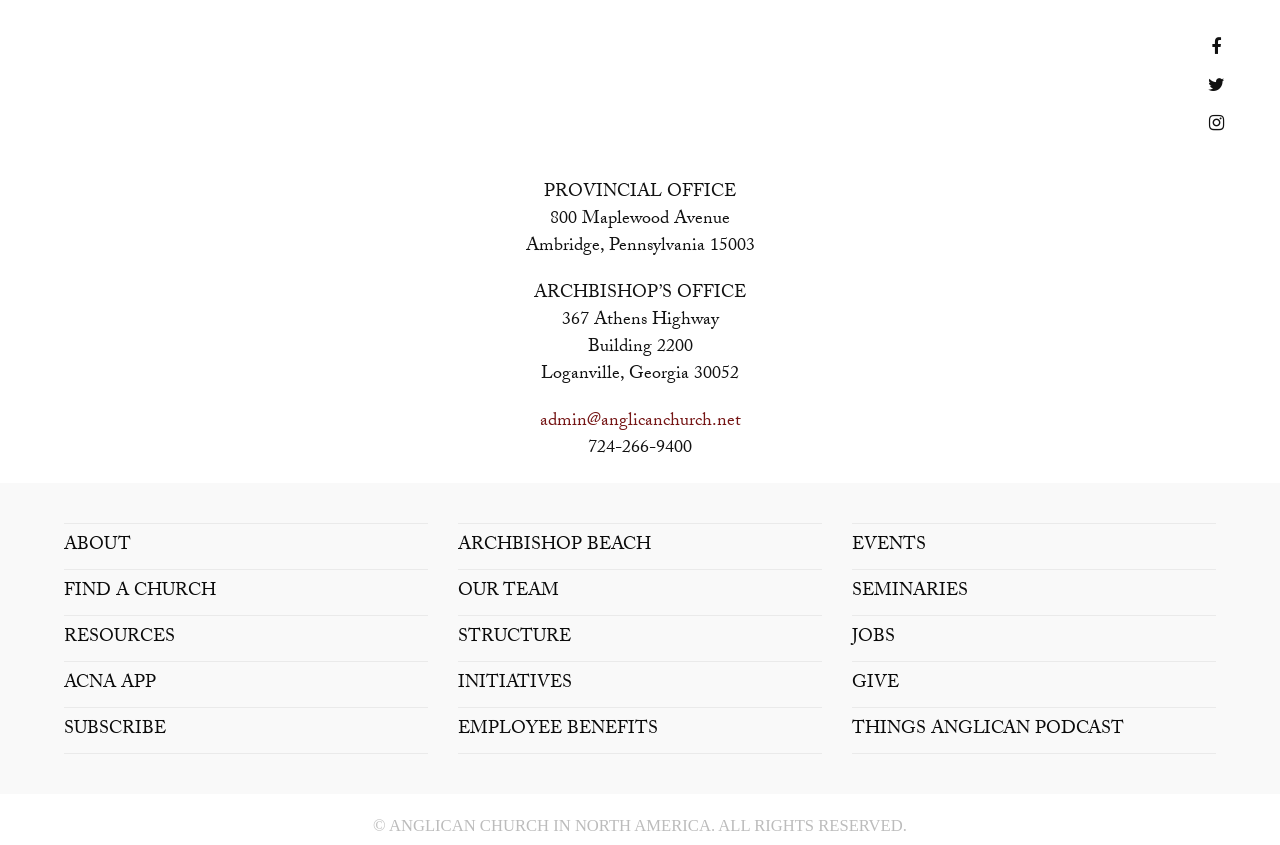Use a single word or phrase to answer the question:
What is the link to the ABOUT page?

ABOUT